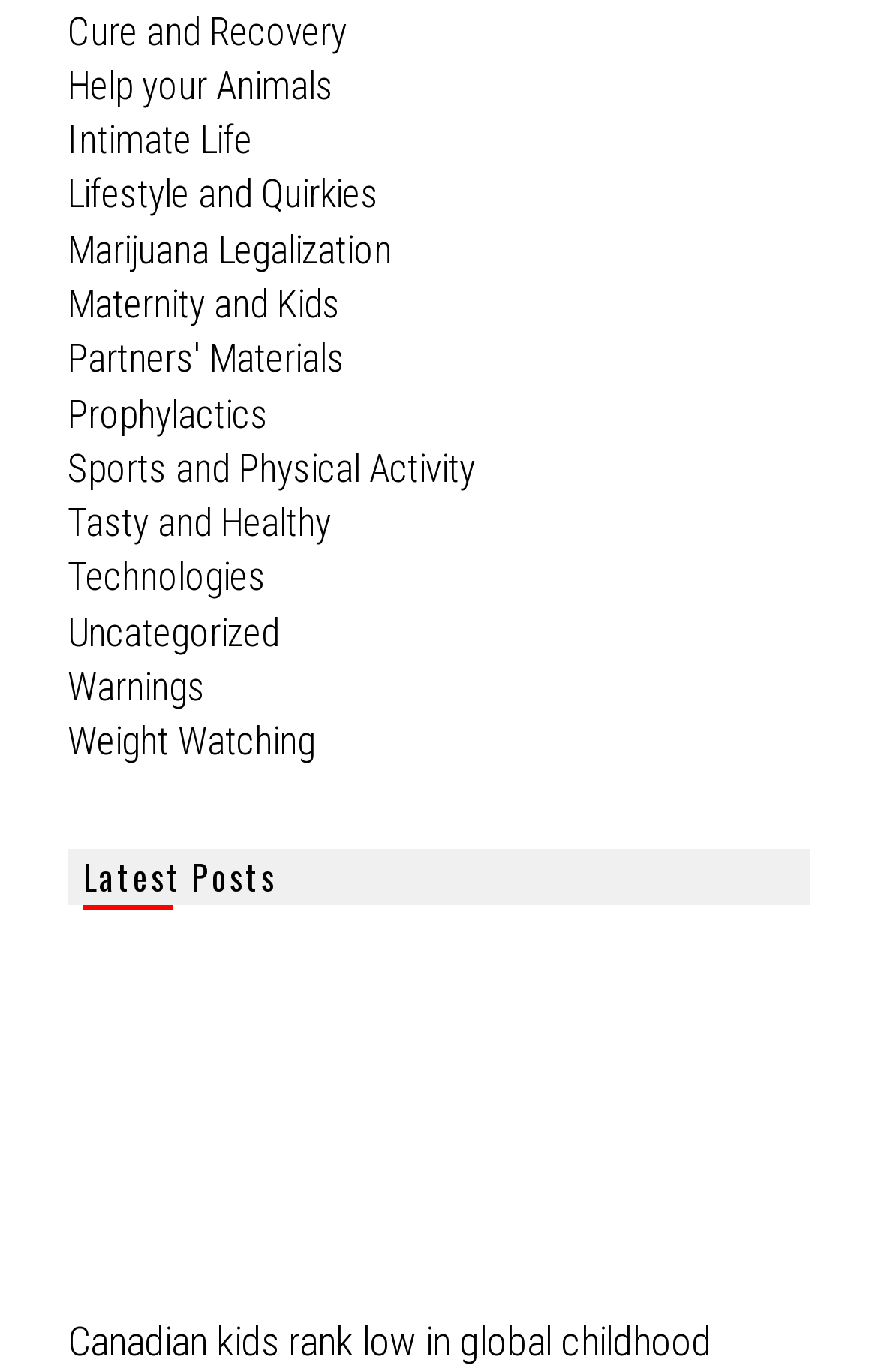Using the description "Weight Watching", predict the bounding box of the relevant HTML element.

[0.077, 0.524, 0.359, 0.557]